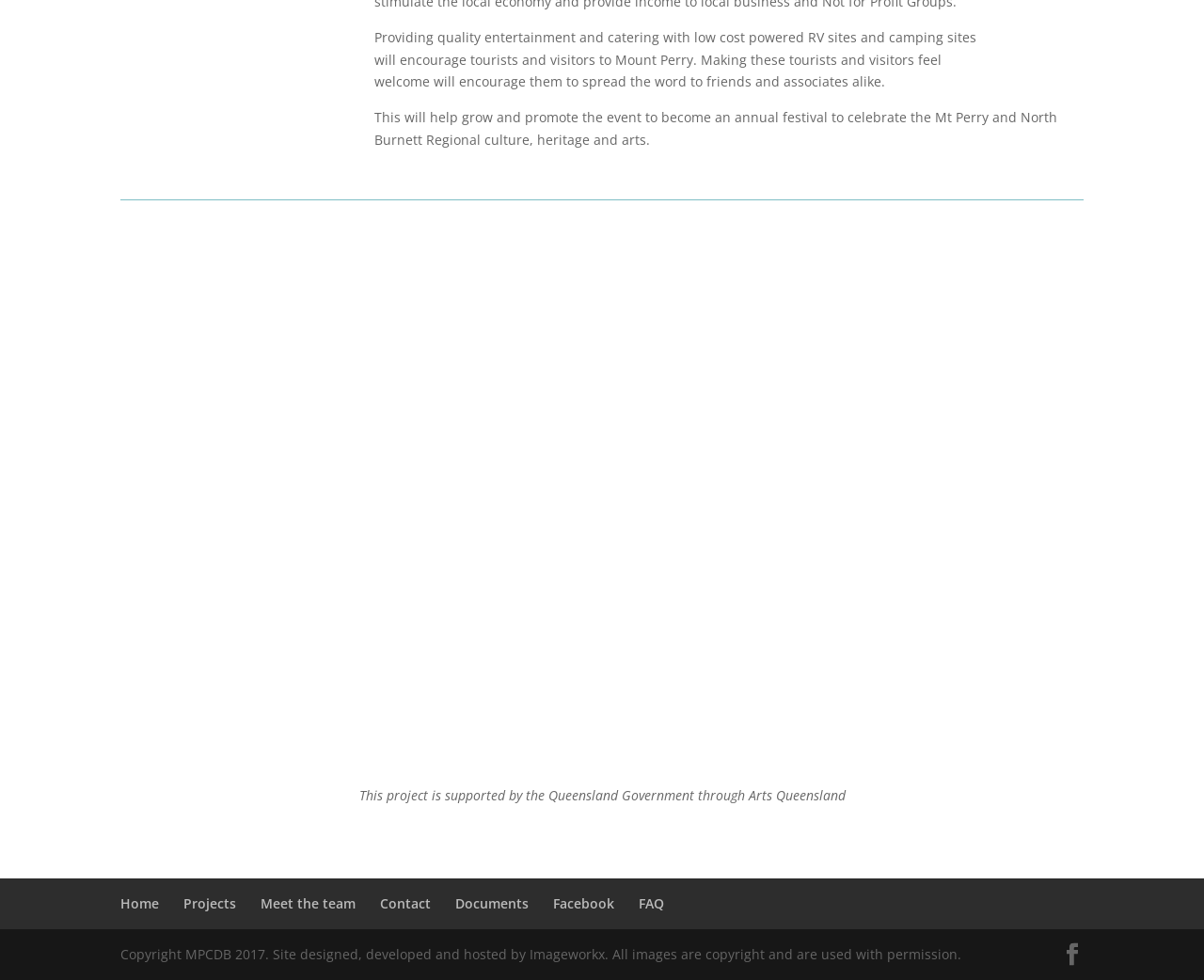Please identify the bounding box coordinates of the element on the webpage that should be clicked to follow this instruction: "Contact us". The bounding box coordinates should be given as four float numbers between 0 and 1, formatted as [left, top, right, bottom].

[0.316, 0.913, 0.358, 0.931]